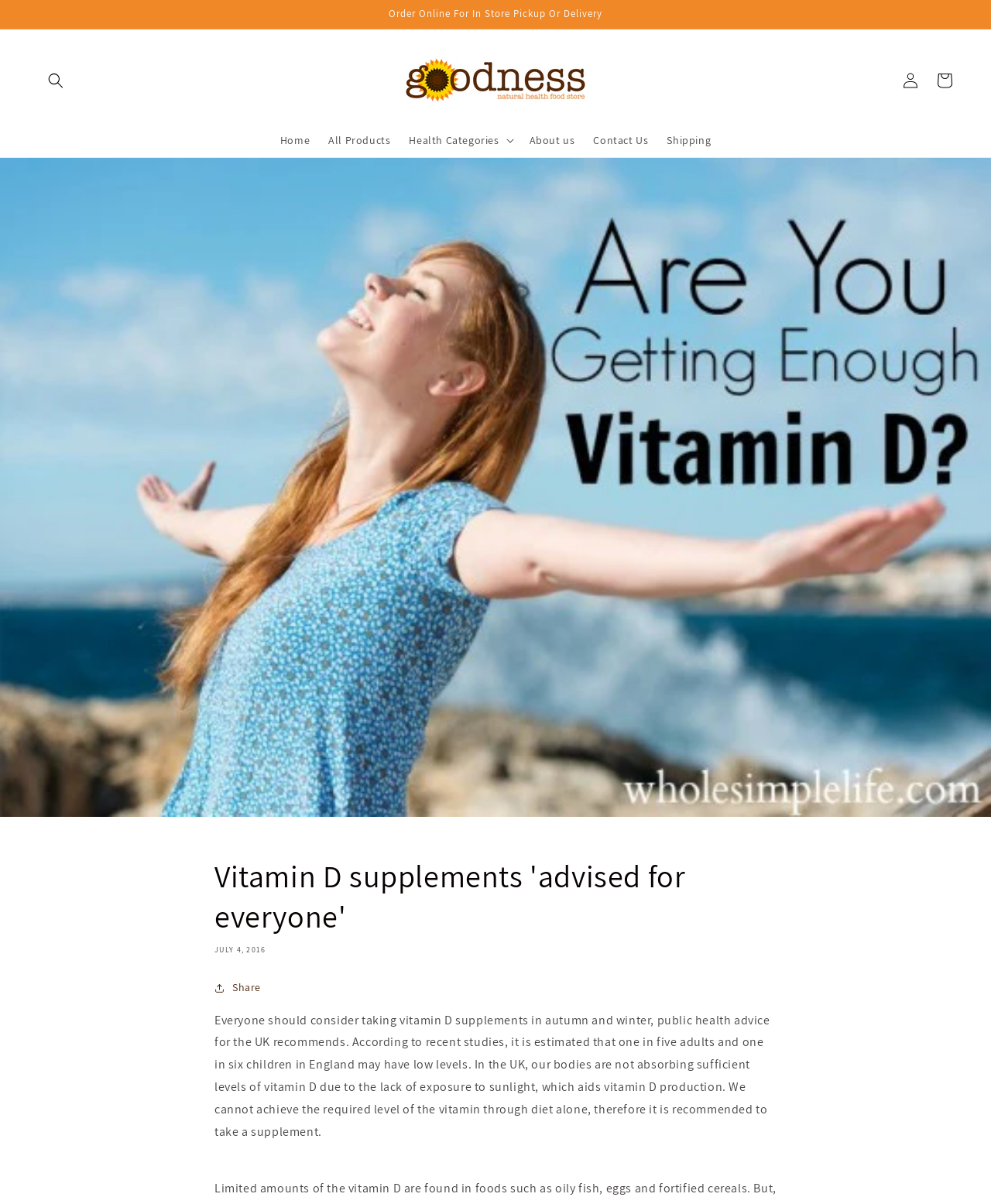Extract the bounding box for the UI element that matches this description: "parent_node: Home".

[0.396, 0.037, 0.604, 0.096]